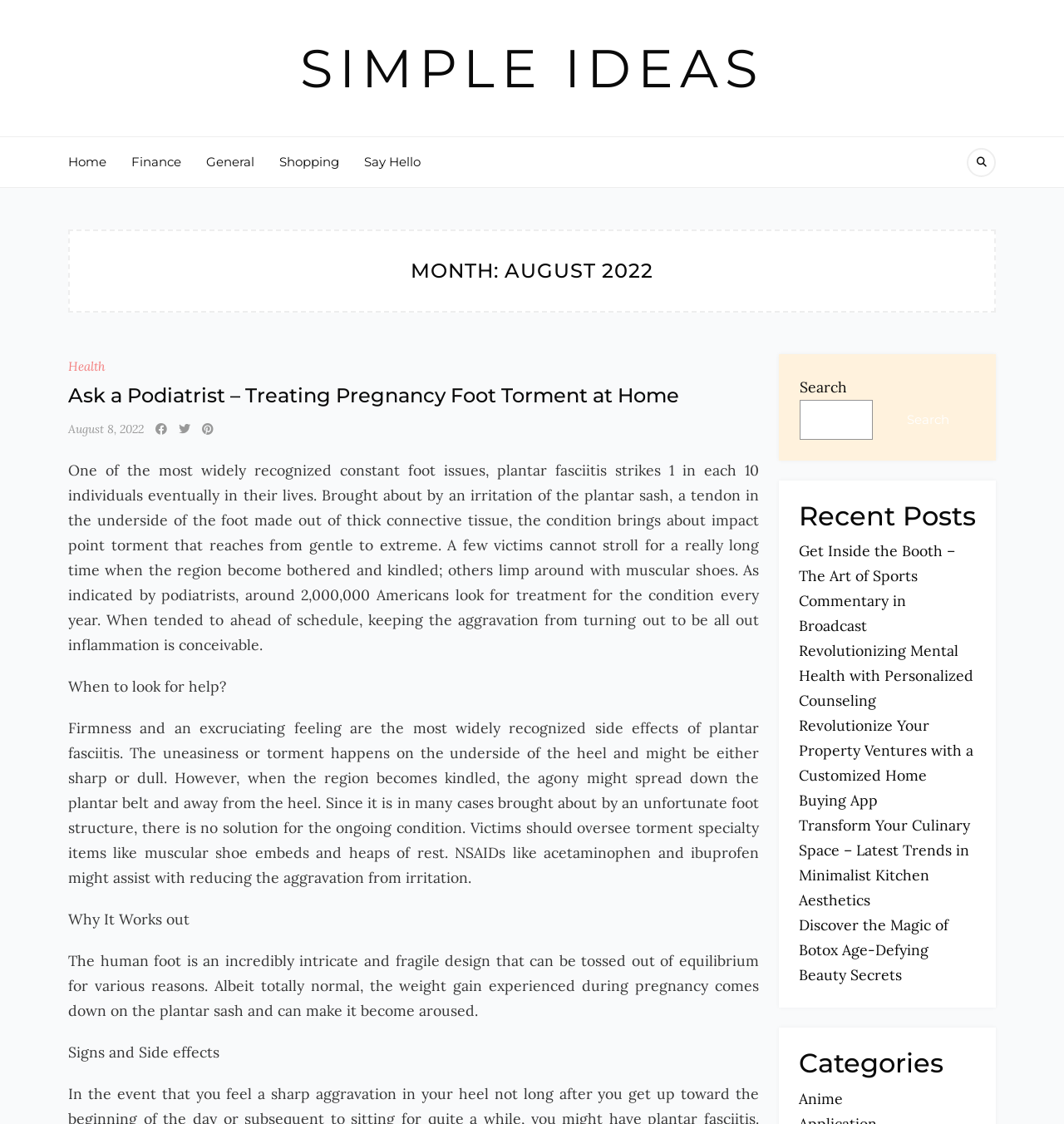Please identify the bounding box coordinates of the element's region that I should click in order to complete the following instruction: "Search for something". The bounding box coordinates consist of four float numbers between 0 and 1, i.e., [left, top, right, bottom].

[0.752, 0.356, 0.82, 0.391]